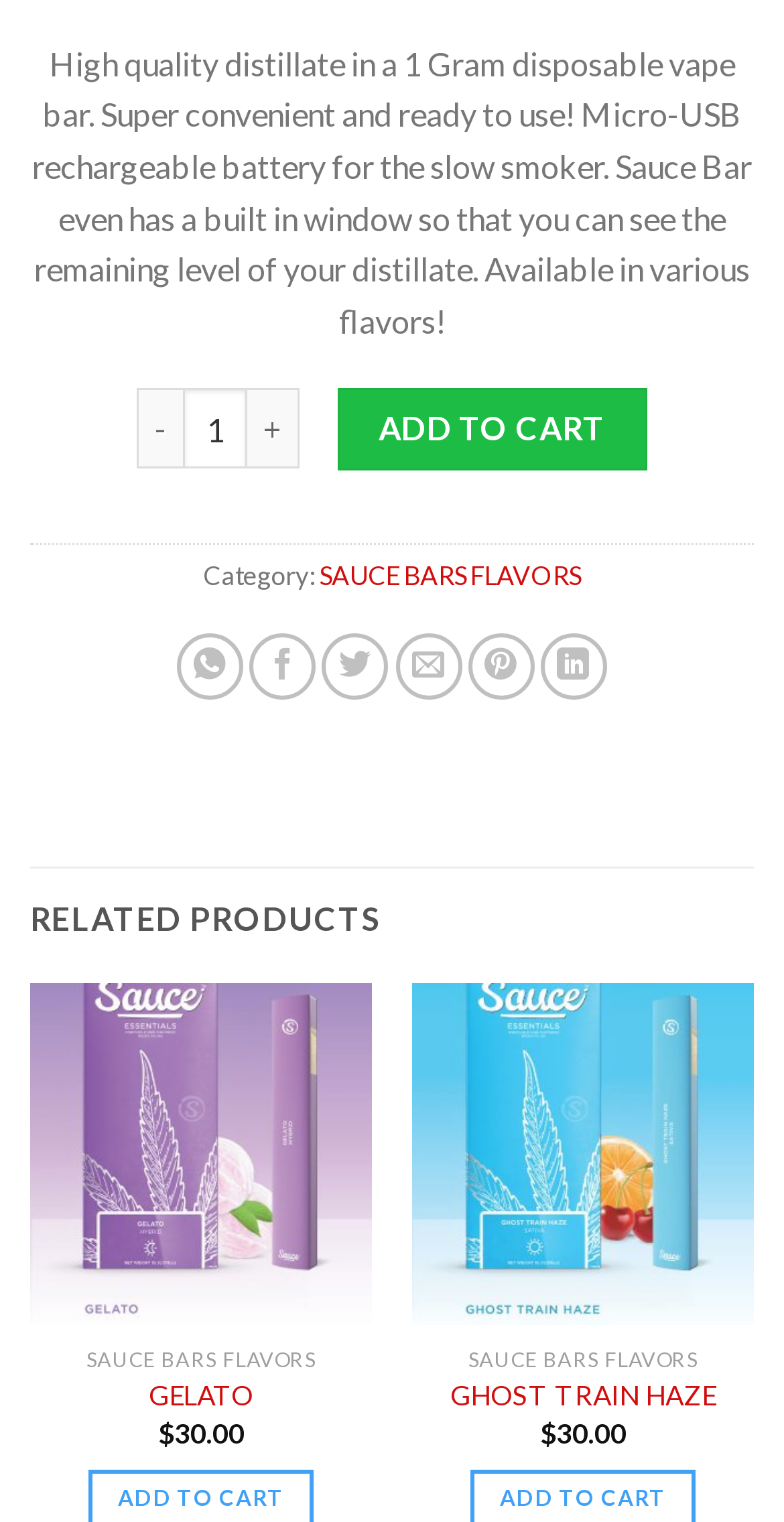Answer the question in a single word or phrase:
What is the product name?

Sauce Bar